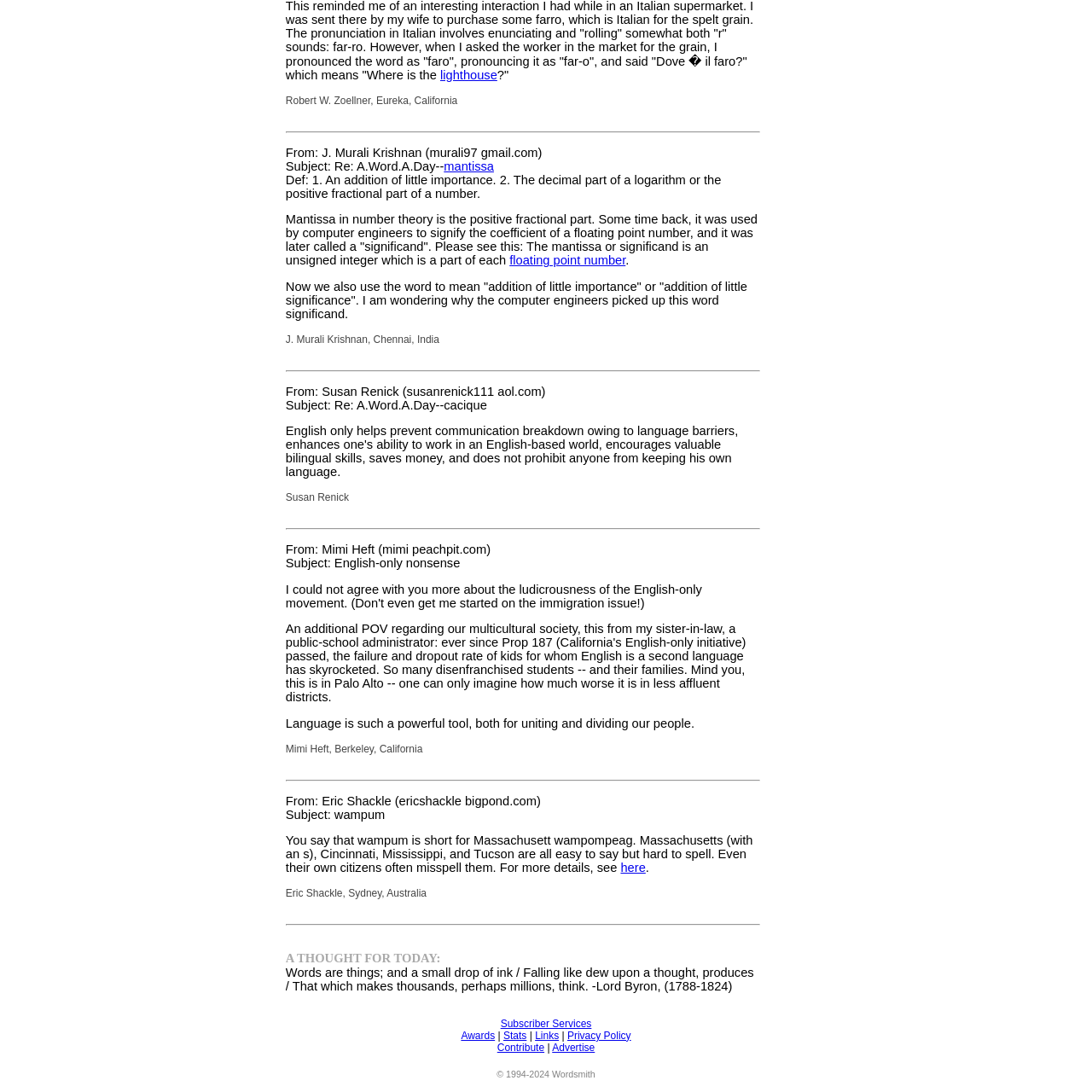How many links are there in the footer section of the webpage? Observe the screenshot and provide a one-word or short phrase answer.

7